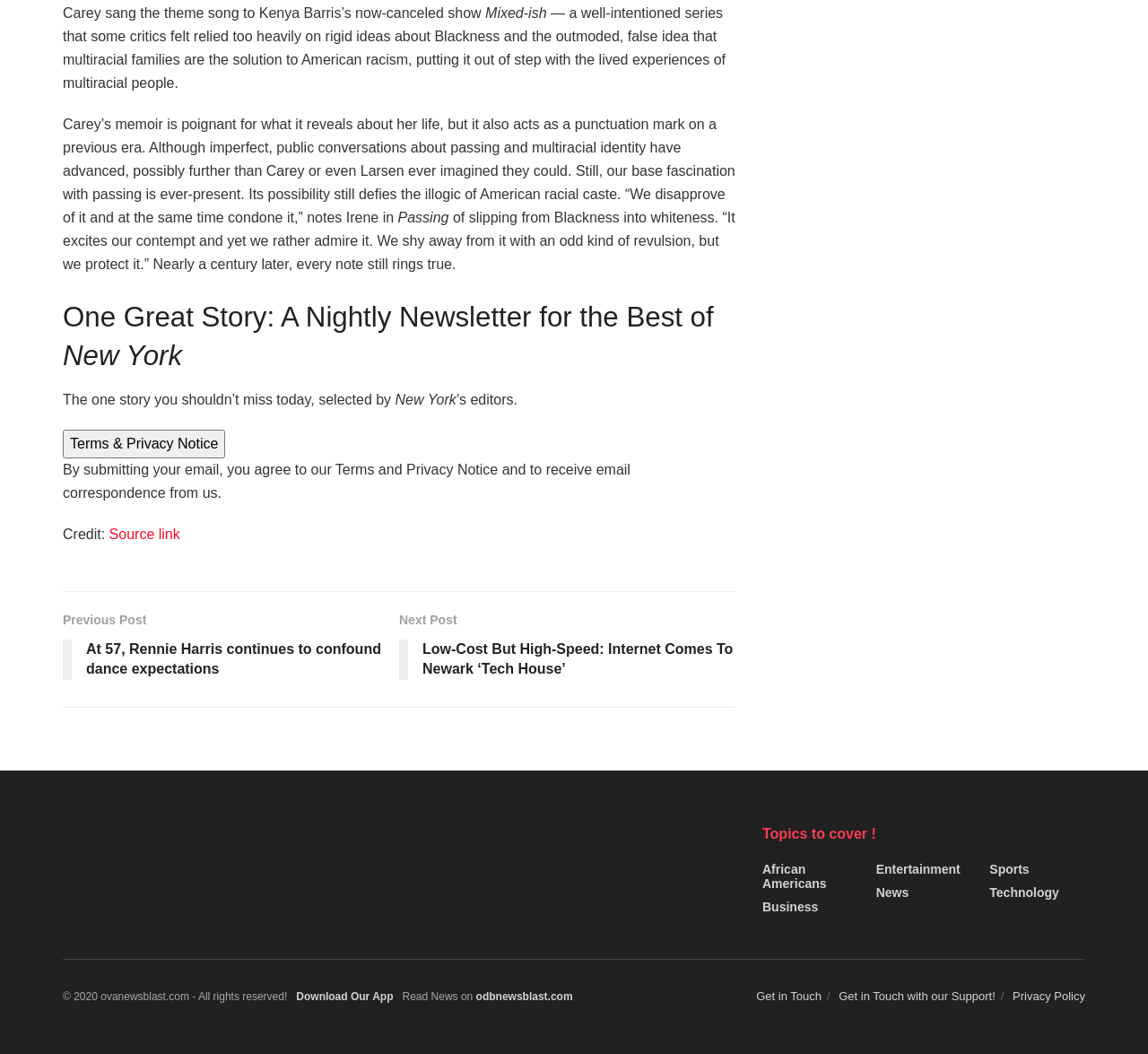What is the topic of the article below the main article?
Based on the image, give a concise answer in the form of a single word or short phrase.

Rennie Harris